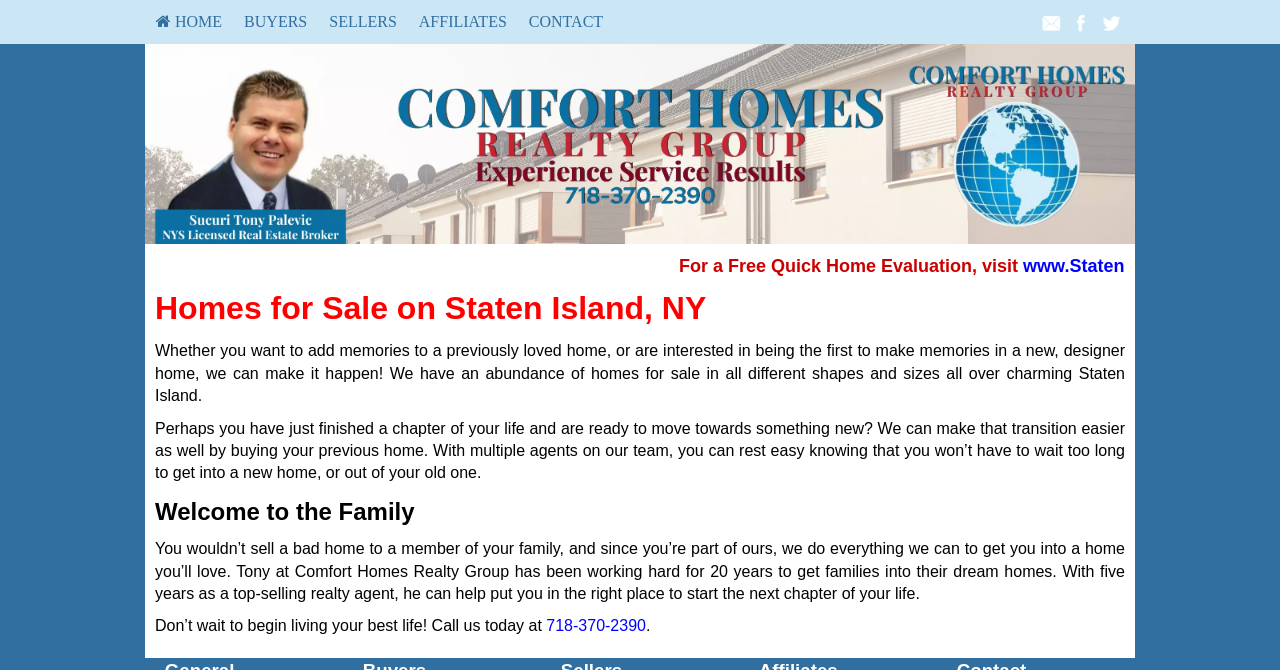Answer the following inquiry with a single word or phrase:
What is the name of the realty group?

Comfort Homes Realty Group